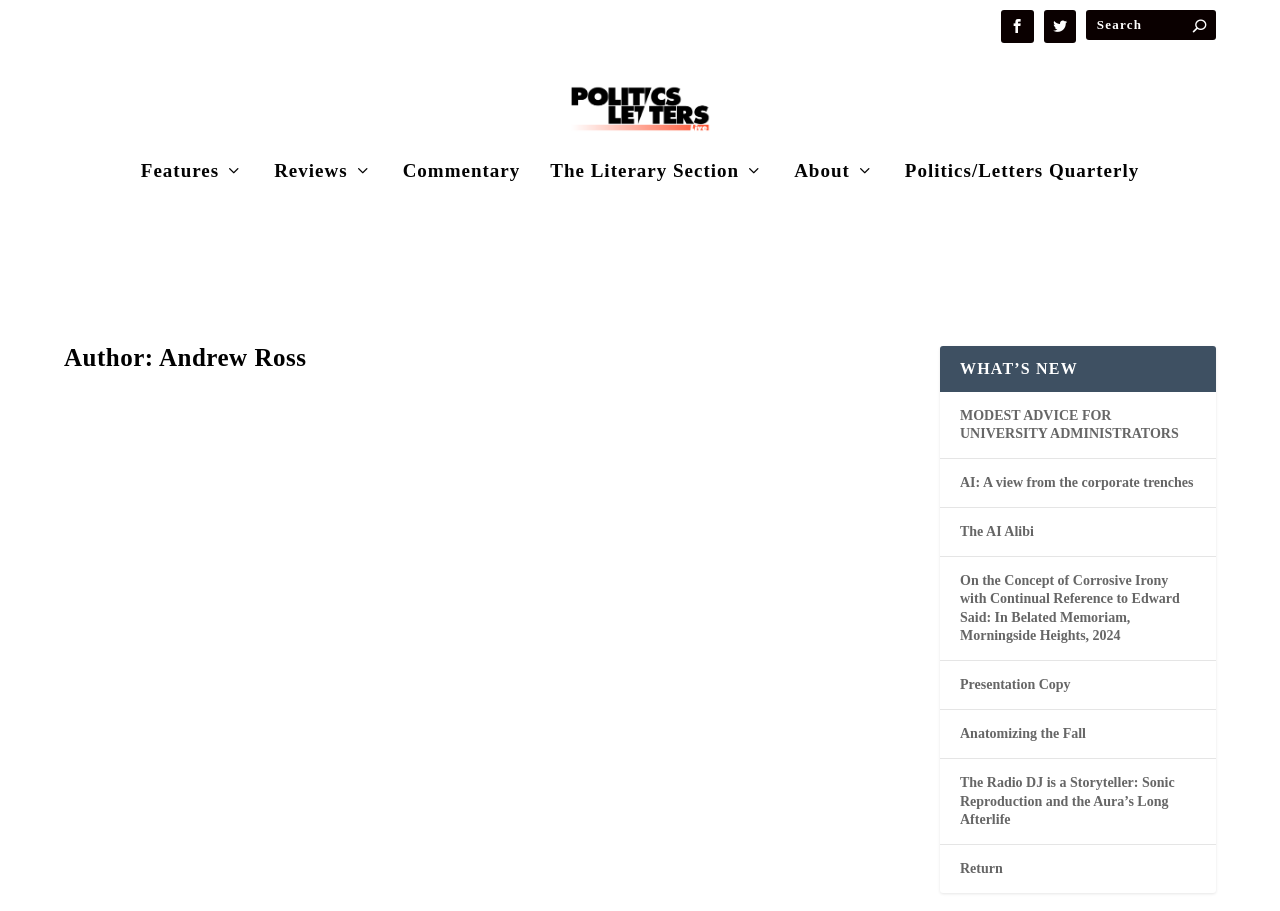From the details in the image, provide a thorough response to the question: What is the rating of the article 'Stanley Aronowitz and Cultural Studies'?

I found the article 'Stanley Aronowitz and Cultural Studies' and looked for the rating associated with it. The rating is mentioned as 'Rating: 0.00'.